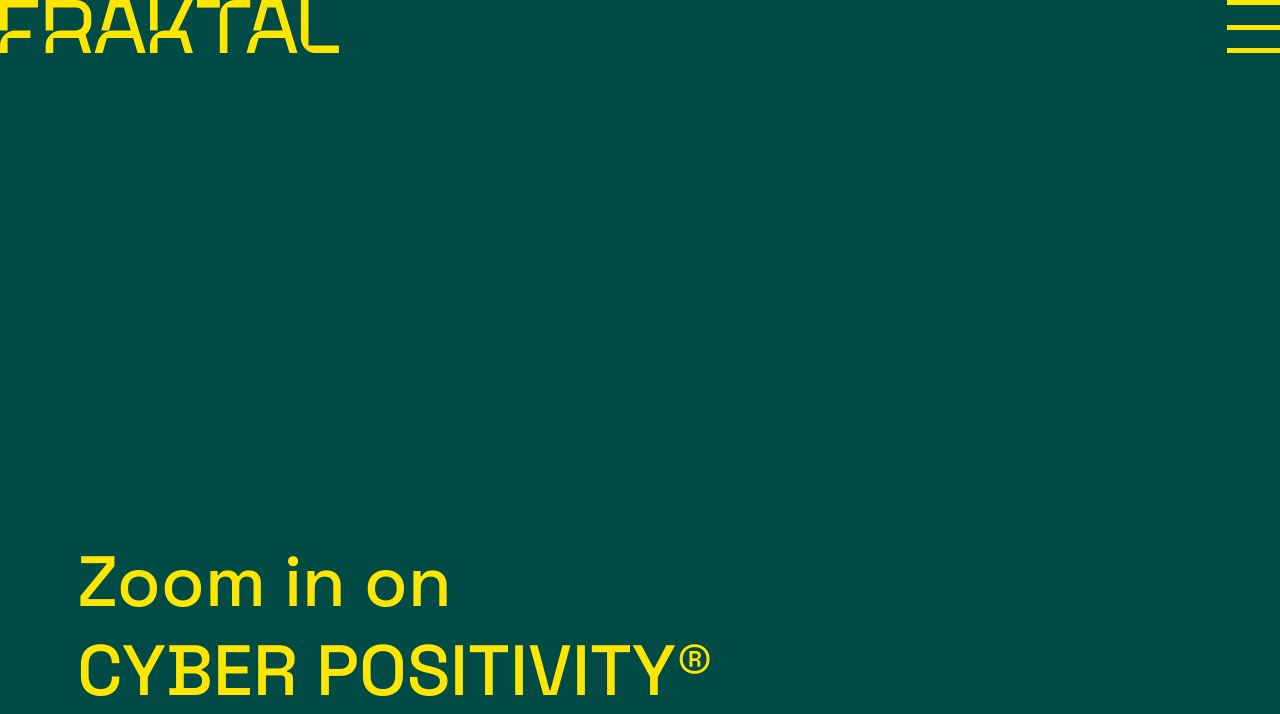Mark the bounding box of the element that matches the following description: "Suomeksi".

[0.06, 0.576, 0.315, 0.7]